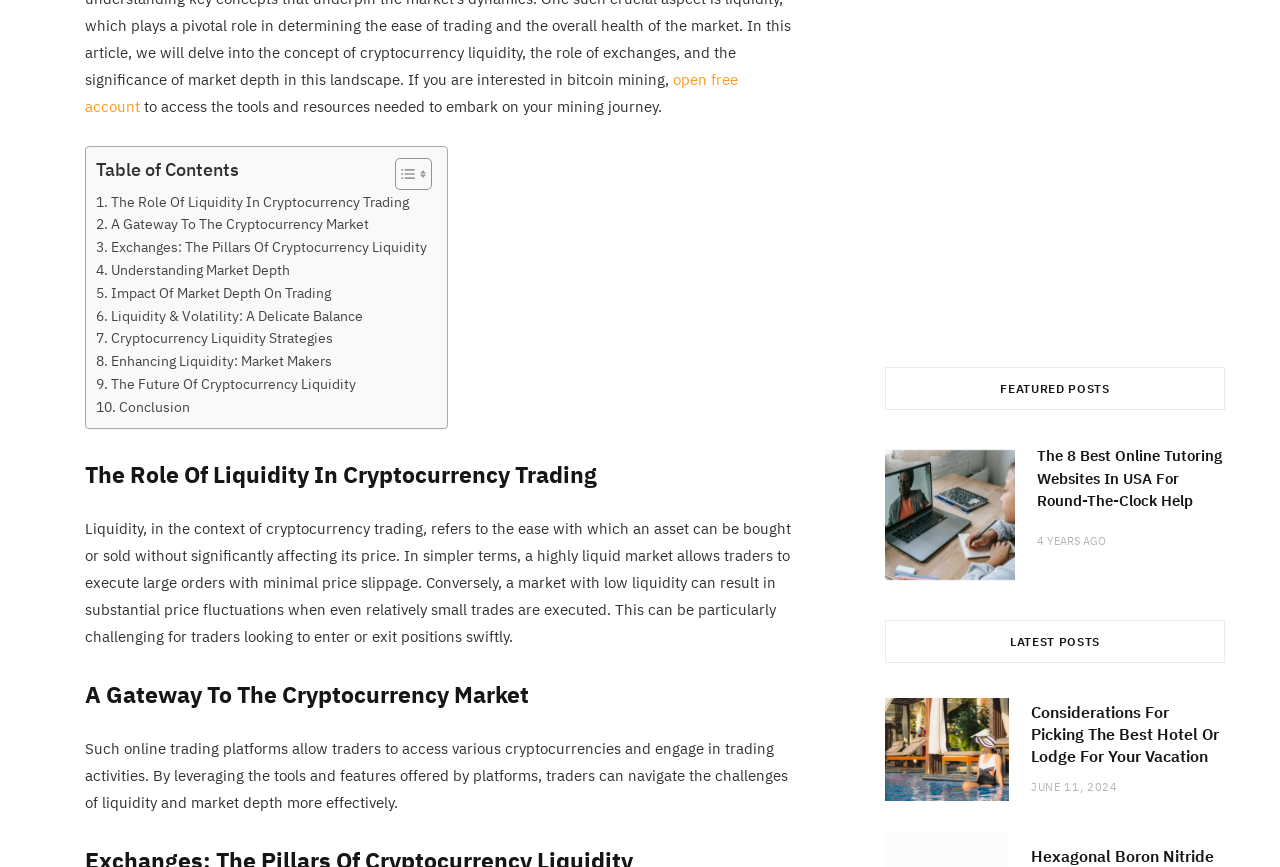Reply to the question below using a single word or brief phrase:
What is the title of the second heading in the 'LATEST POSTS' section?

Considerations For Picking The Best Hotel Or Lodge